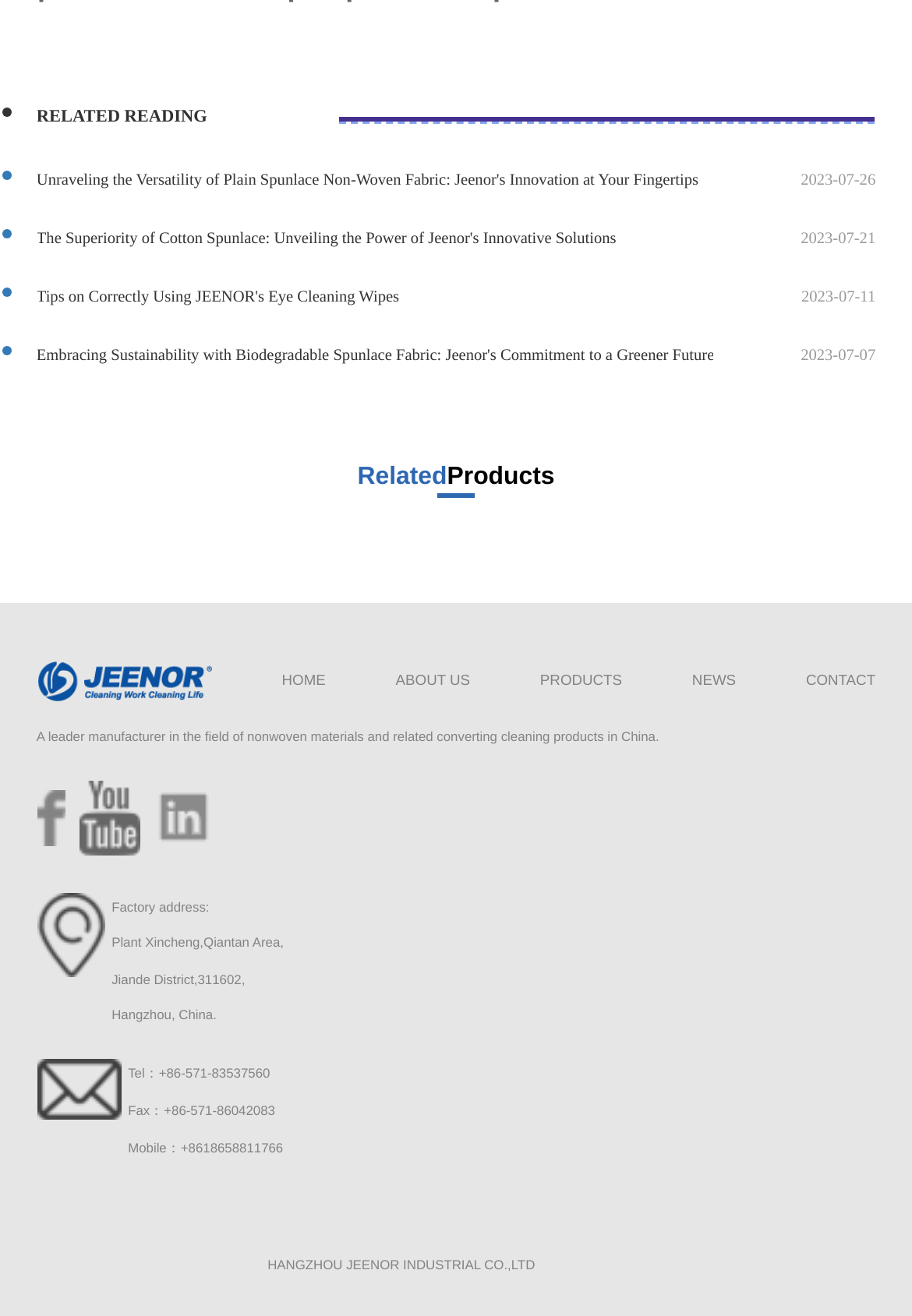Reply to the question with a single word or phrase:
How many links are there in the 'RELATED READING' section?

4